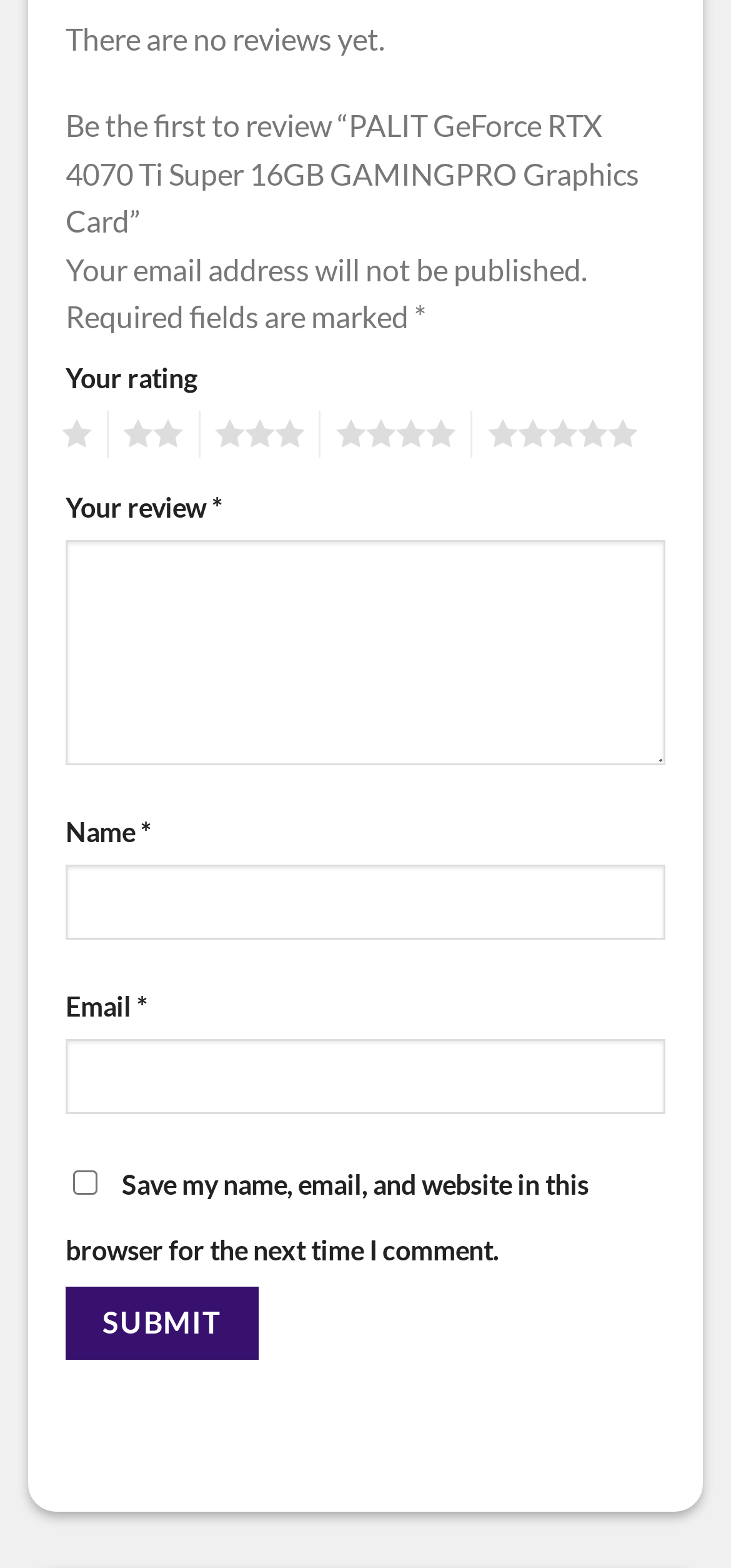Can you find the bounding box coordinates for the UI element given this description: "name="submit" value="Submit""? Provide the coordinates as four float numbers between 0 and 1: [left, top, right, bottom].

[0.09, 0.821, 0.354, 0.868]